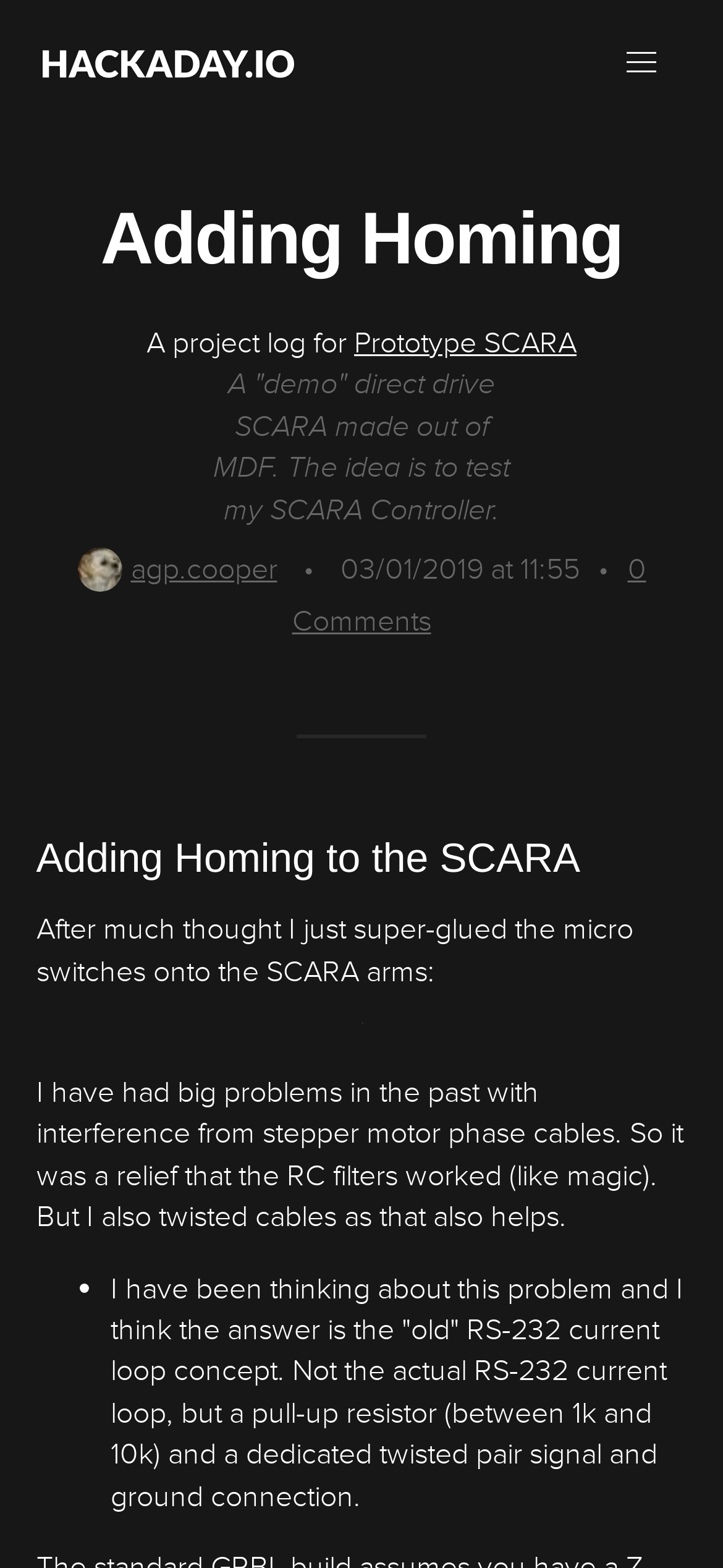What is the image about?
With the help of the image, please provide a detailed response to the question.

The image appears to be showing the SCARA arms with micro switches attached, which is related to the author's action of adding homing to the SCARA.